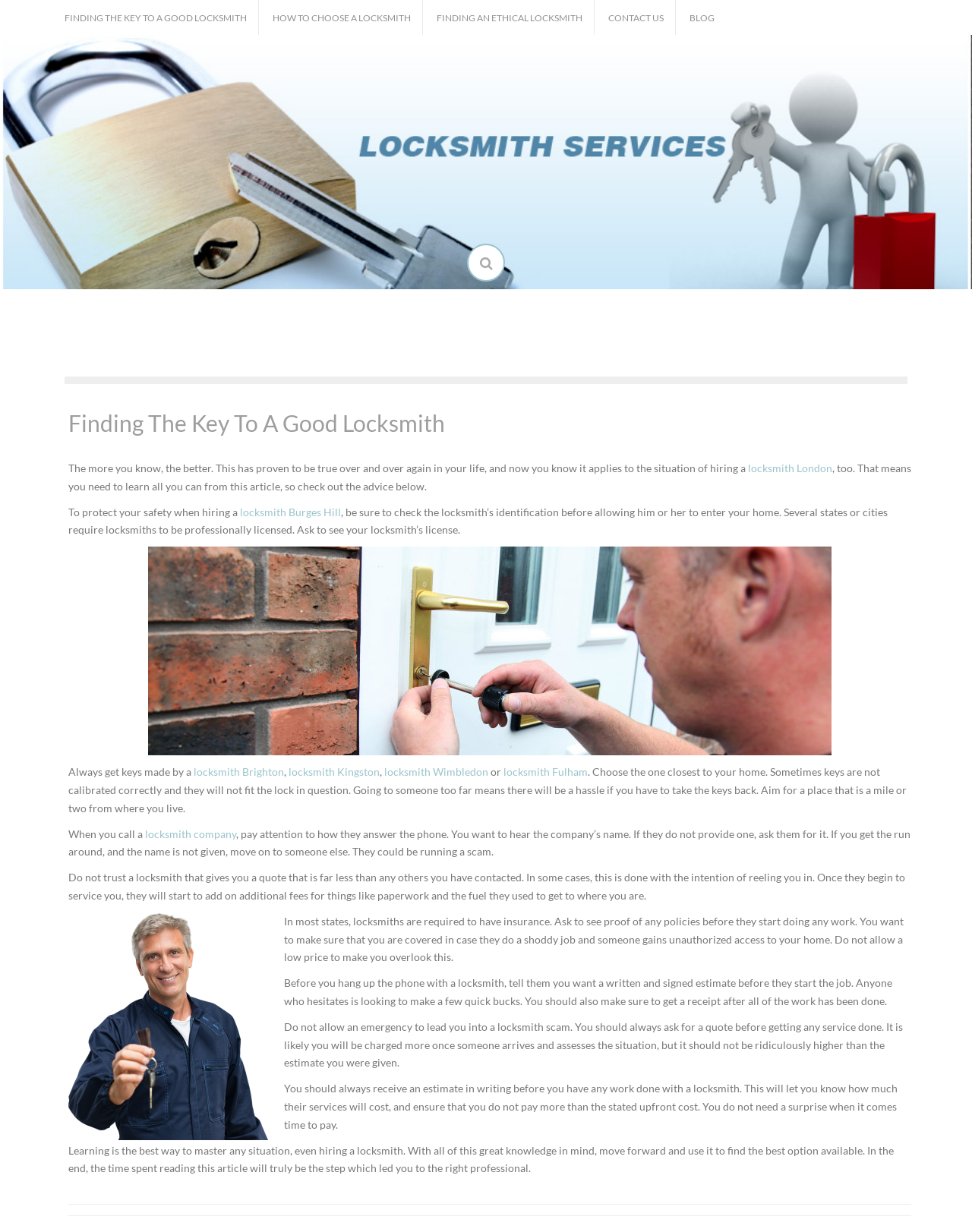Identify the bounding box coordinates of the area that should be clicked in order to complete the given instruction: "Click on the 'CONTACT US' link". The bounding box coordinates should be four float numbers between 0 and 1, i.e., [left, top, right, bottom].

[0.626, 0.009, 0.683, 0.02]